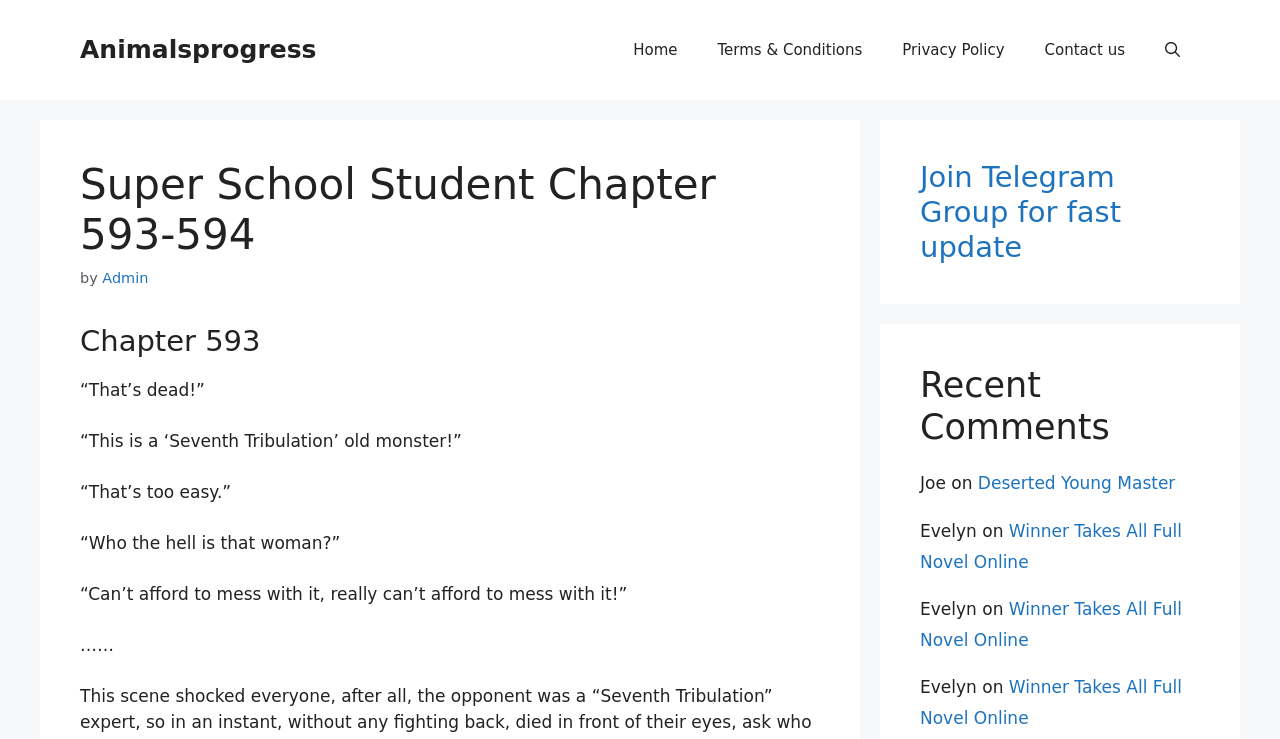Using the given element description, provide the bounding box coordinates (top-left x, top-left y, bottom-right x, bottom-right y) for the corresponding UI element in the screenshot: Terms & Conditions

[0.545, 0.027, 0.689, 0.108]